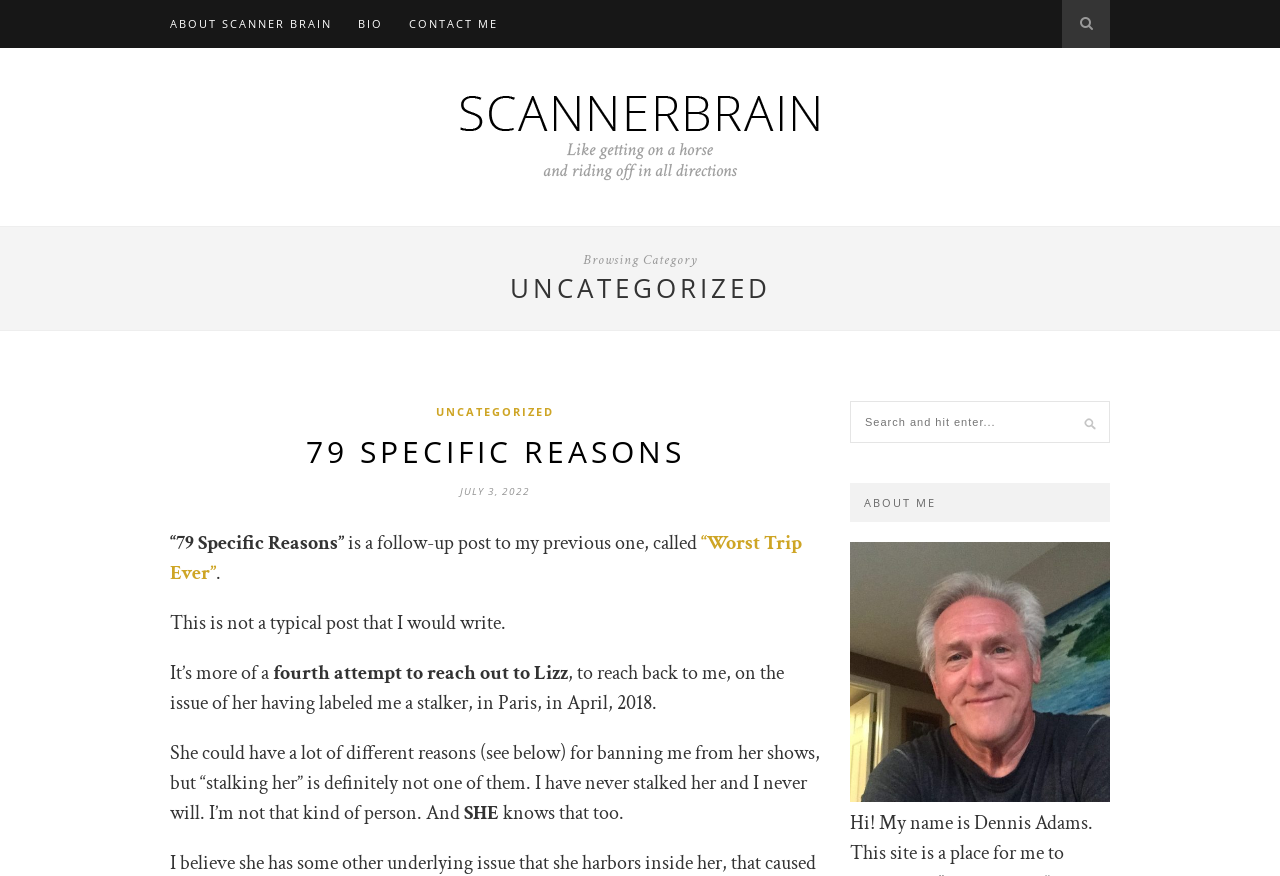Show me the bounding box coordinates of the clickable region to achieve the task as per the instruction: "view 79 specific reasons".

[0.239, 0.492, 0.535, 0.539]